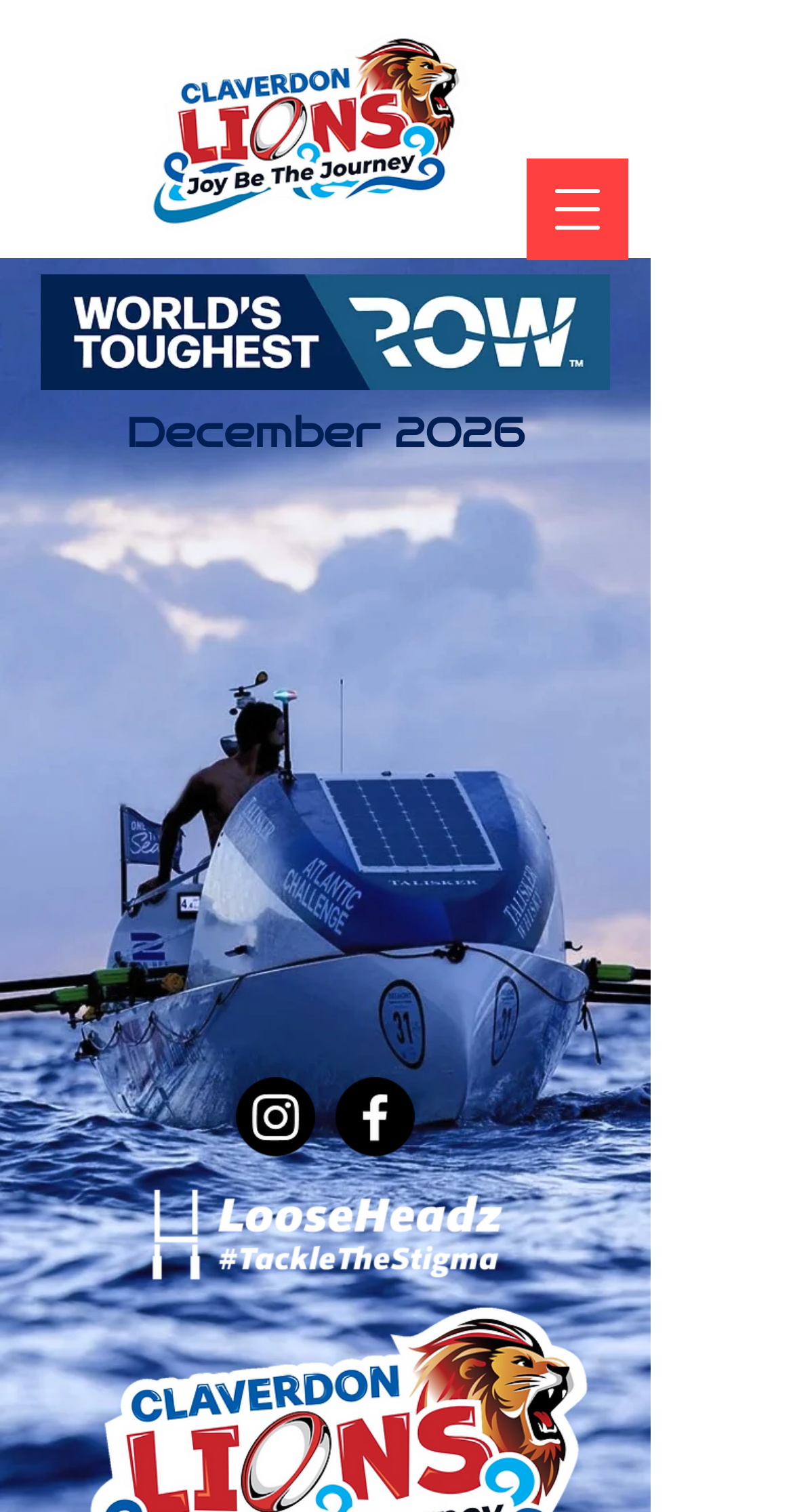Based on the element description How To Buy Cheap Cars, identify the bounding box coordinates for the UI element. The coordinates should be in the format (top-left x, top-left y, bottom-right x, bottom-right y) and within the 0 to 1 range.

None